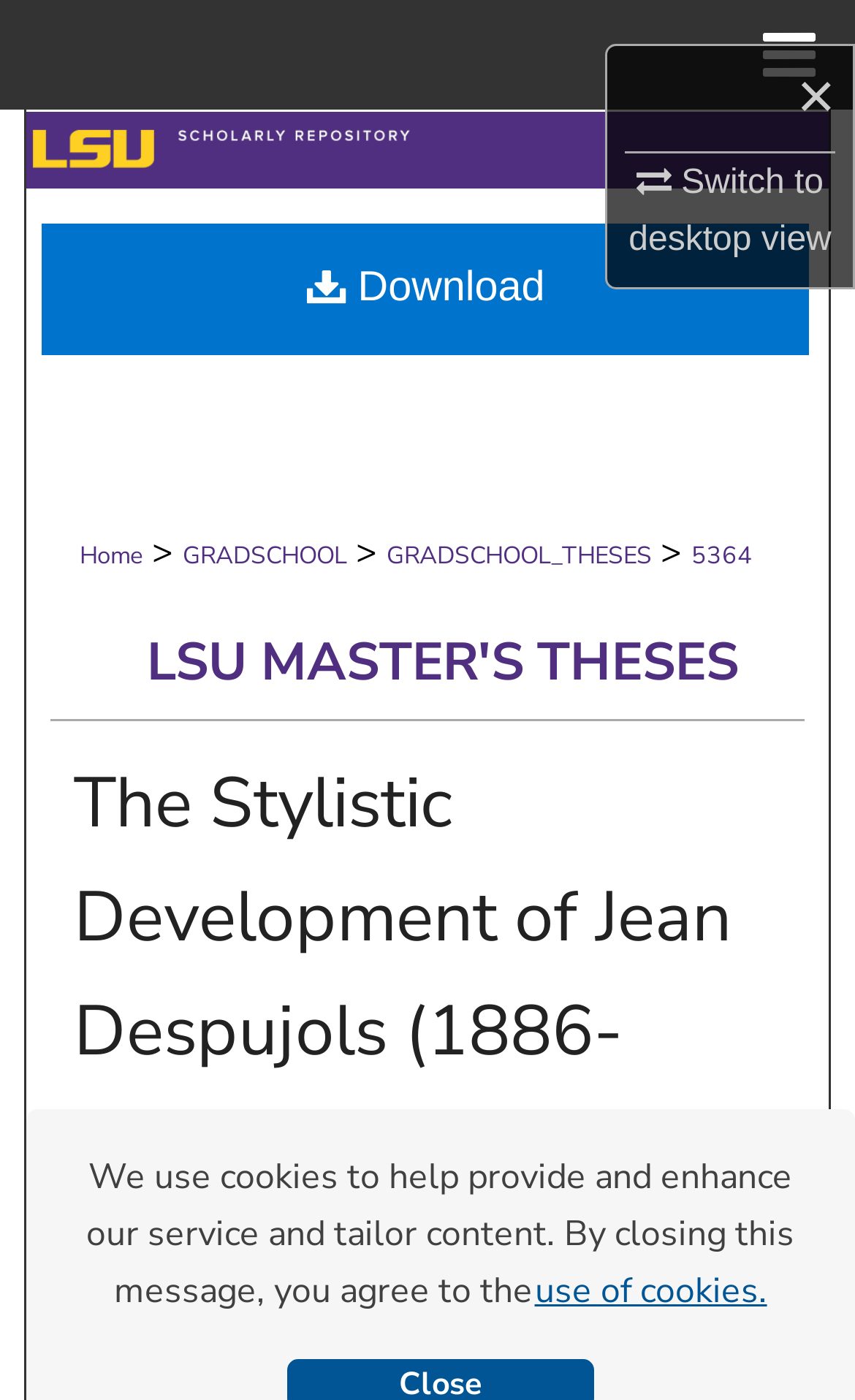What is the name of the author?
Using the image, answer in one word or phrase.

Kelly M. Ward